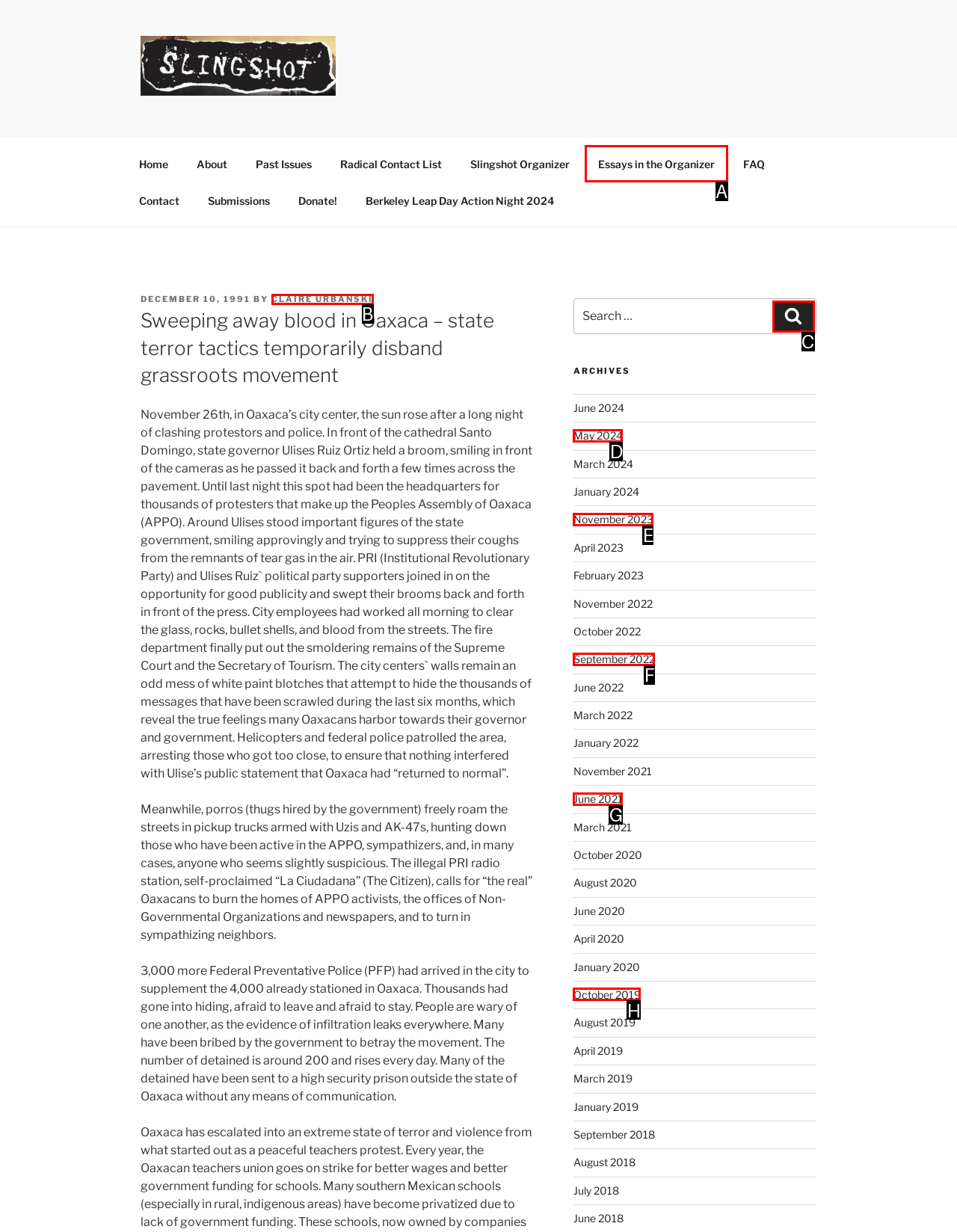Select the letter that corresponds to the UI element described as: Search
Answer by providing the letter from the given choices.

C